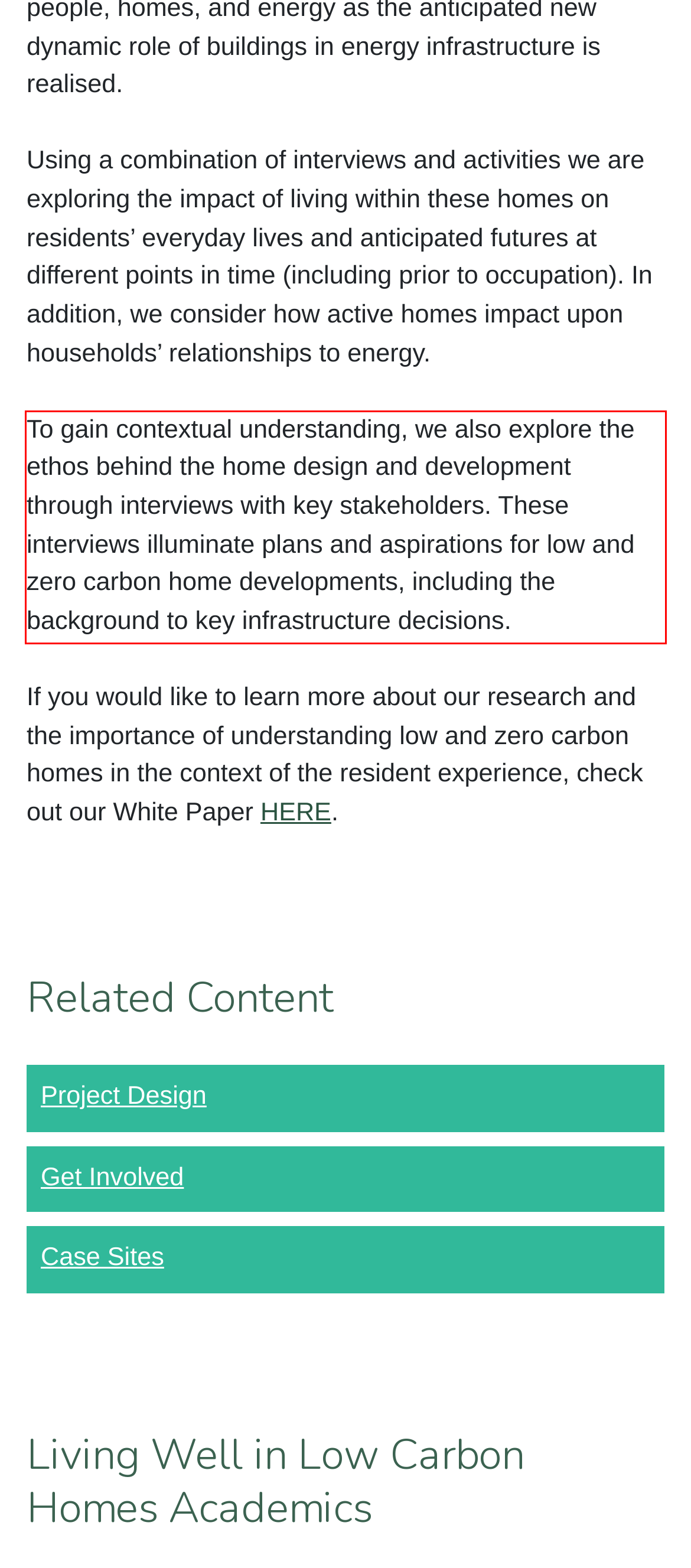Look at the screenshot of the webpage, locate the red rectangle bounding box, and generate the text content that it contains.

To gain contextual understanding, we also explore the ethos behind the home design and development through interviews with key stakeholders. These interviews illuminate plans and aspirations for low and zero carbon home developments, including the background to key infrastructure decisions.